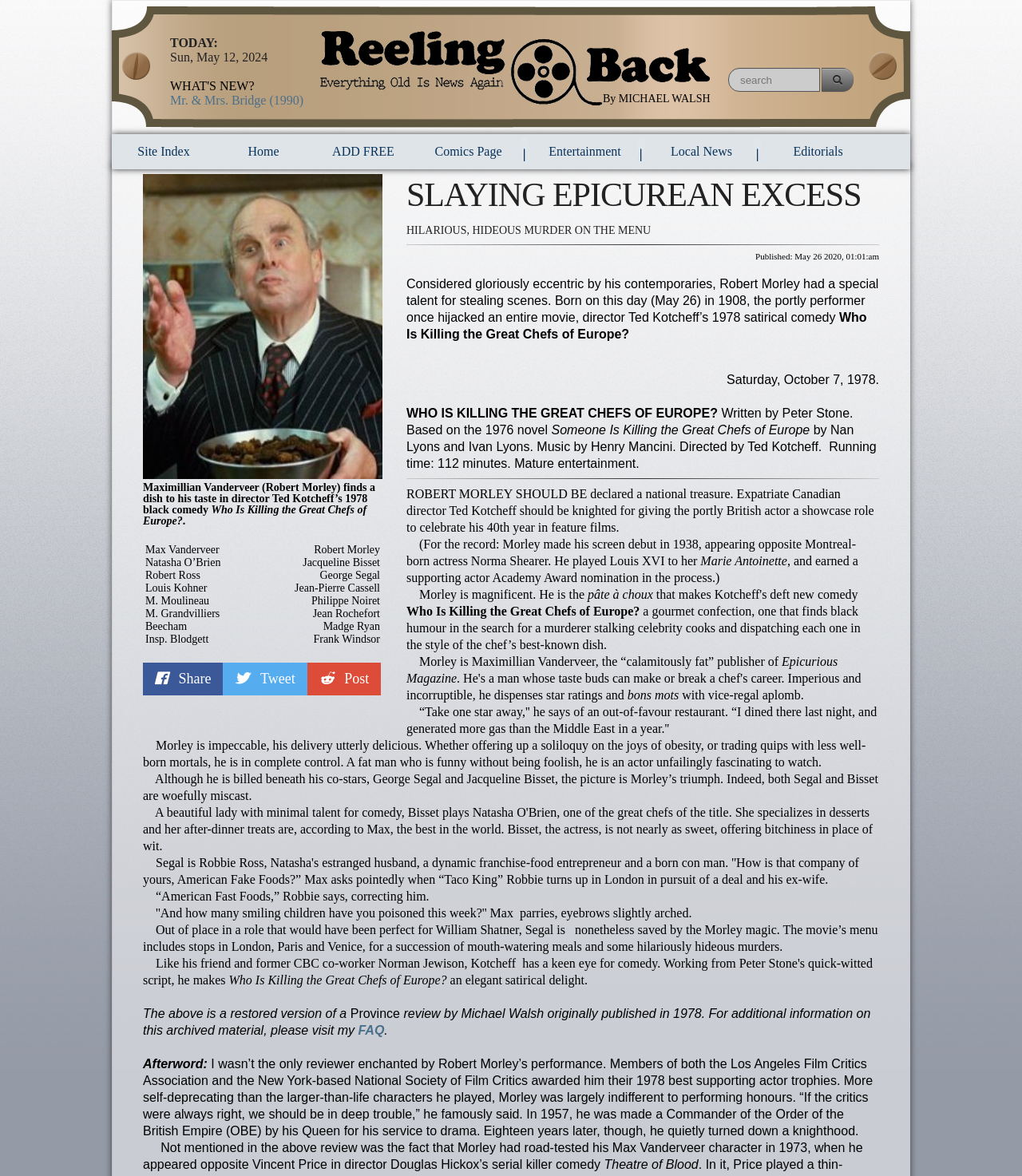Please identify the bounding box coordinates of the clickable element to fulfill the following instruction: "Visit the site index". The coordinates should be four float numbers between 0 and 1, i.e., [left, top, right, bottom].

[0.113, 0.117, 0.207, 0.141]